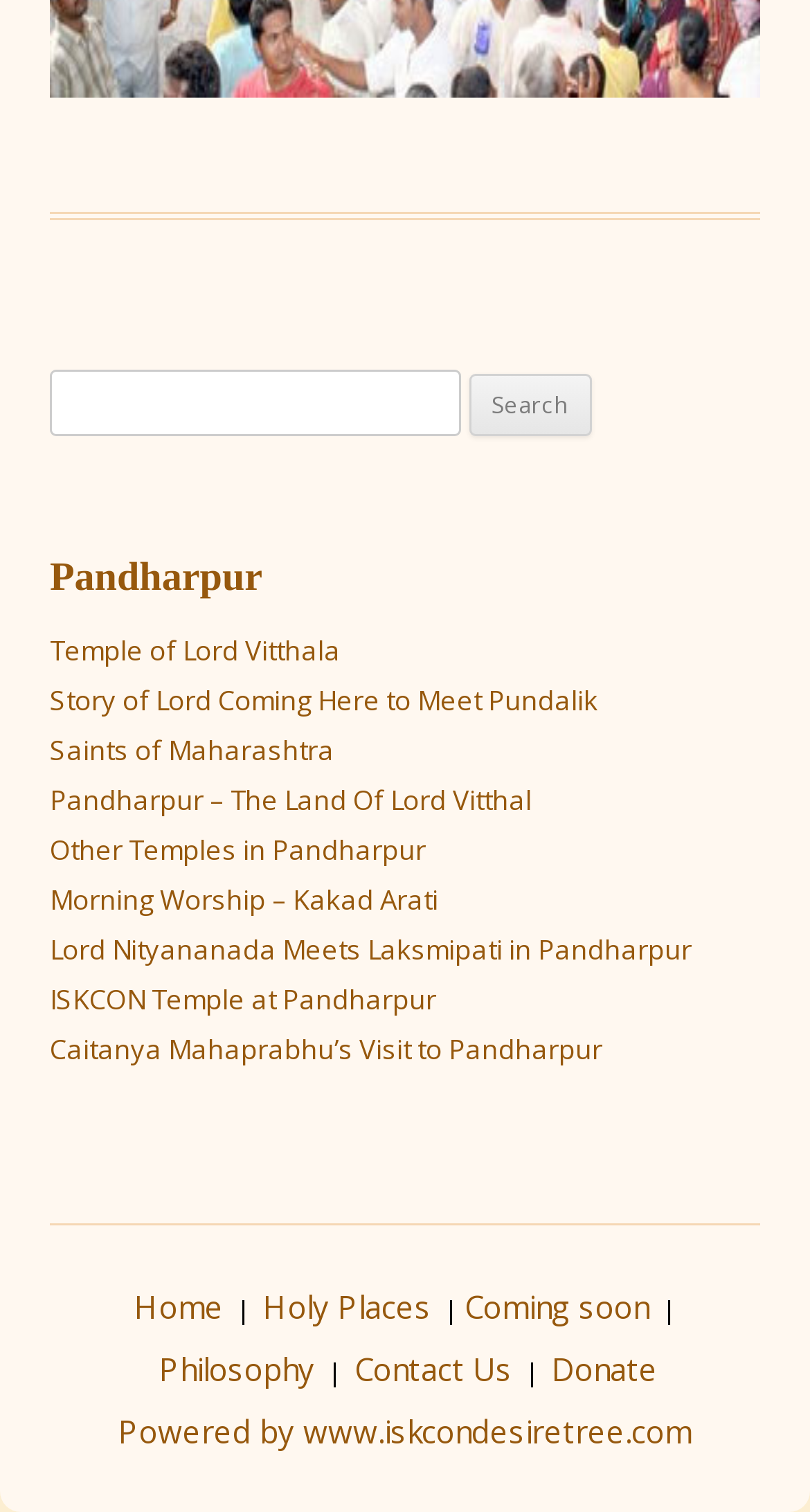Refer to the image and provide a thorough answer to this question:
How many links are there in the main content area?

The main content area is the section between the search bar and the footer. By counting the number of link elements in this section, we can find that there are 11 links.